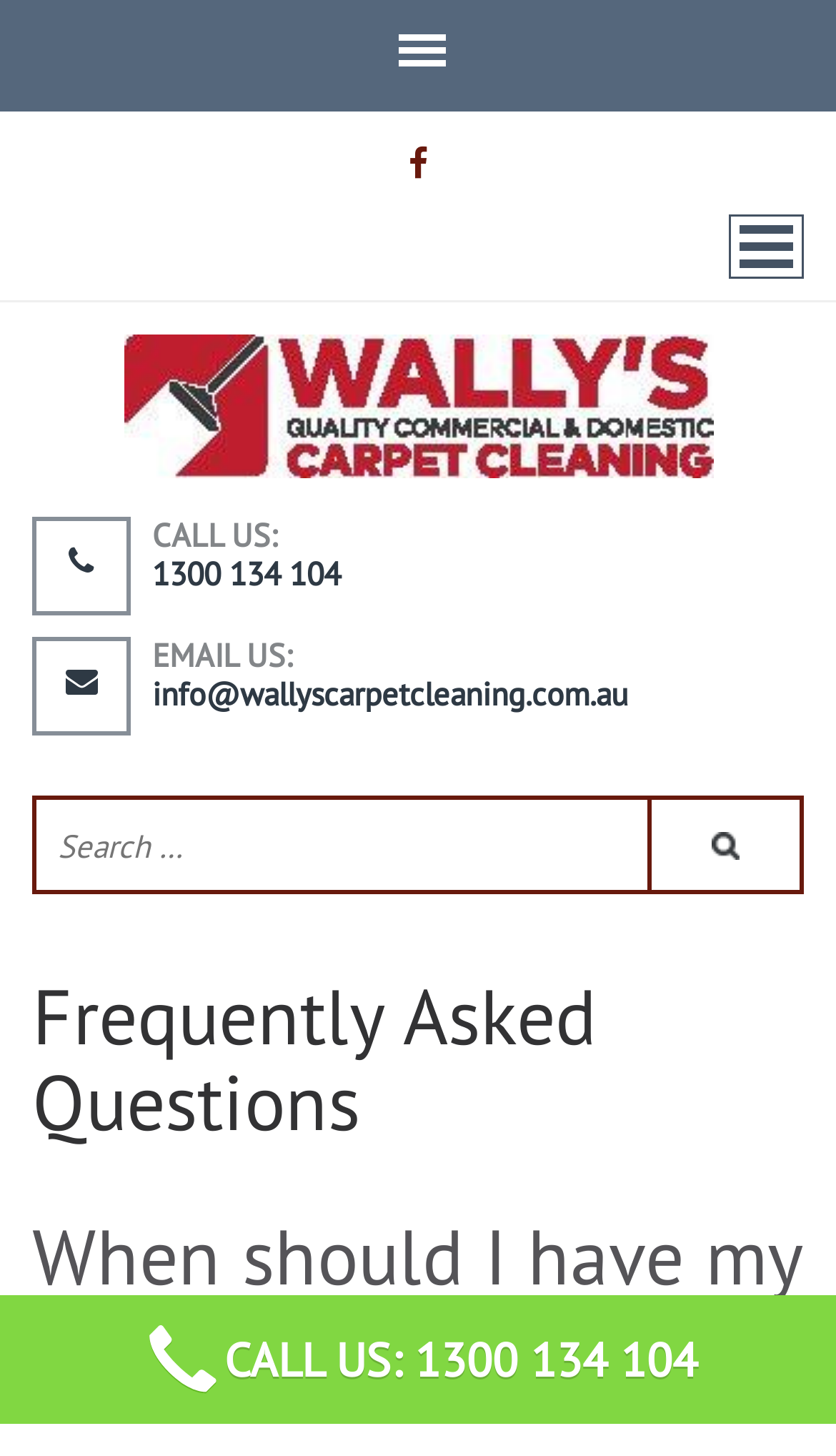Provide the bounding box coordinates of the HTML element this sentence describes: "title="Open navigation"".

None